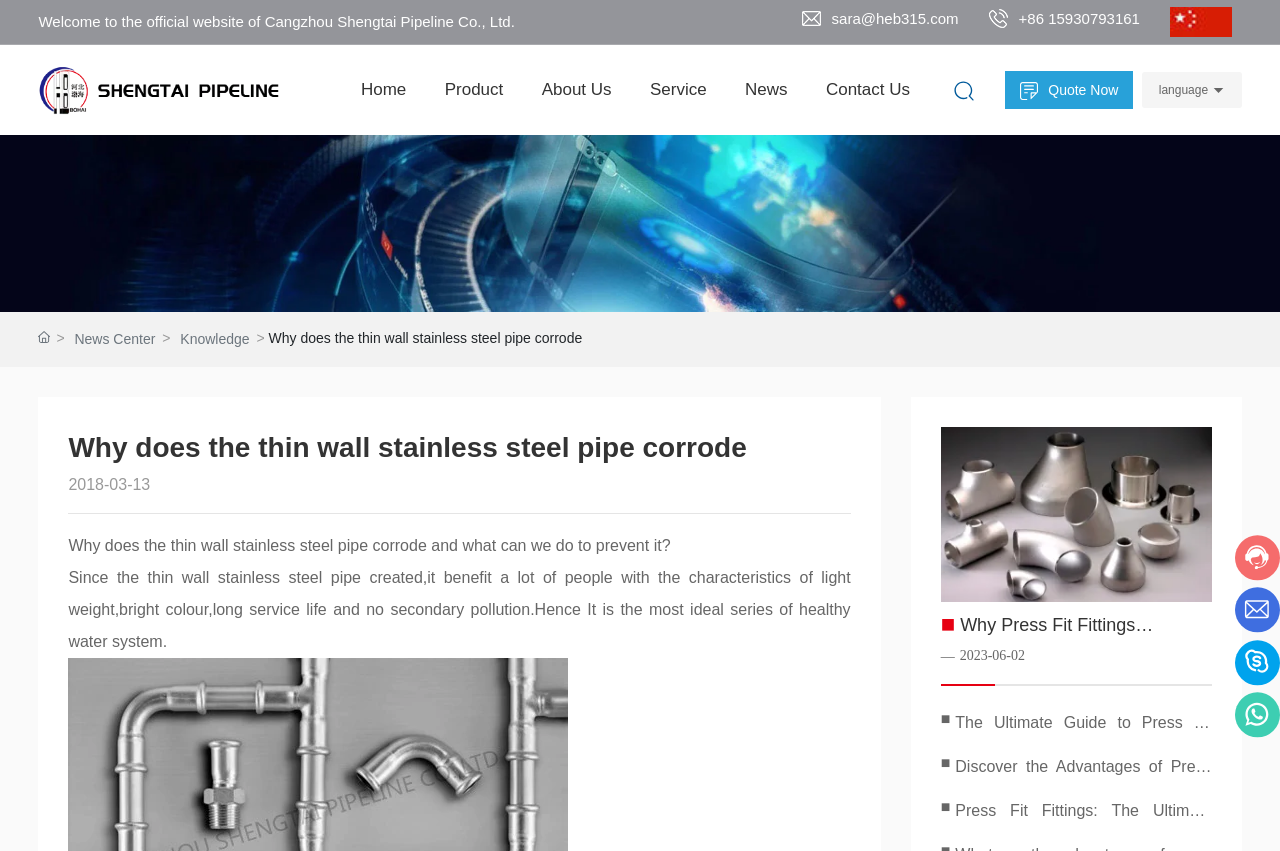What is the company name of the website?
Provide a detailed and extensive answer to the question.

The company name can be found in the top-left corner of the webpage, where the logo is located. It is also mentioned in the link 'Welcome to the official website of Cangzhou Shengtai Pipeline Co., Ltd.'.